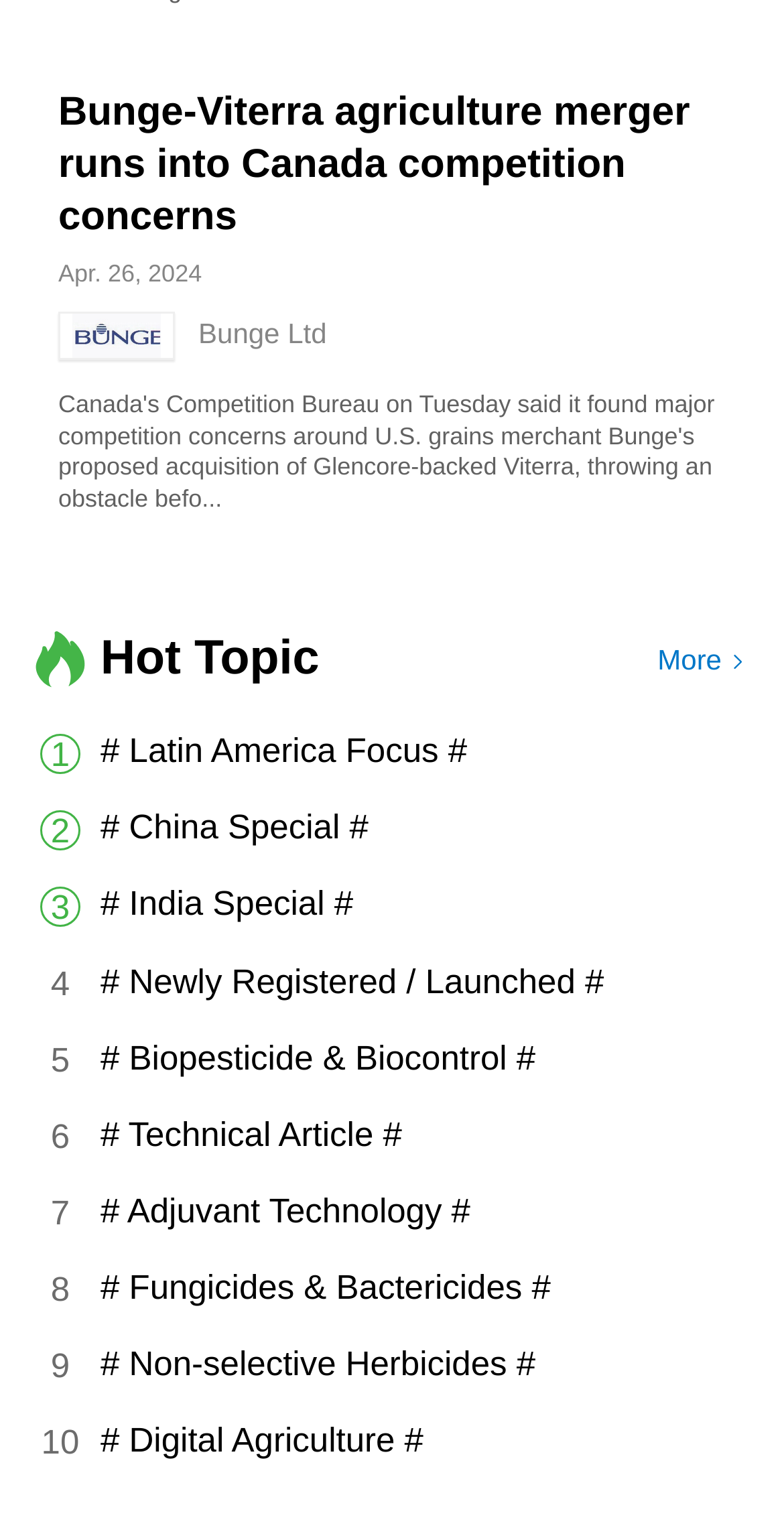What is the company mentioned in the article?
Refer to the screenshot and respond with a concise word or phrase.

Bunge Ltd